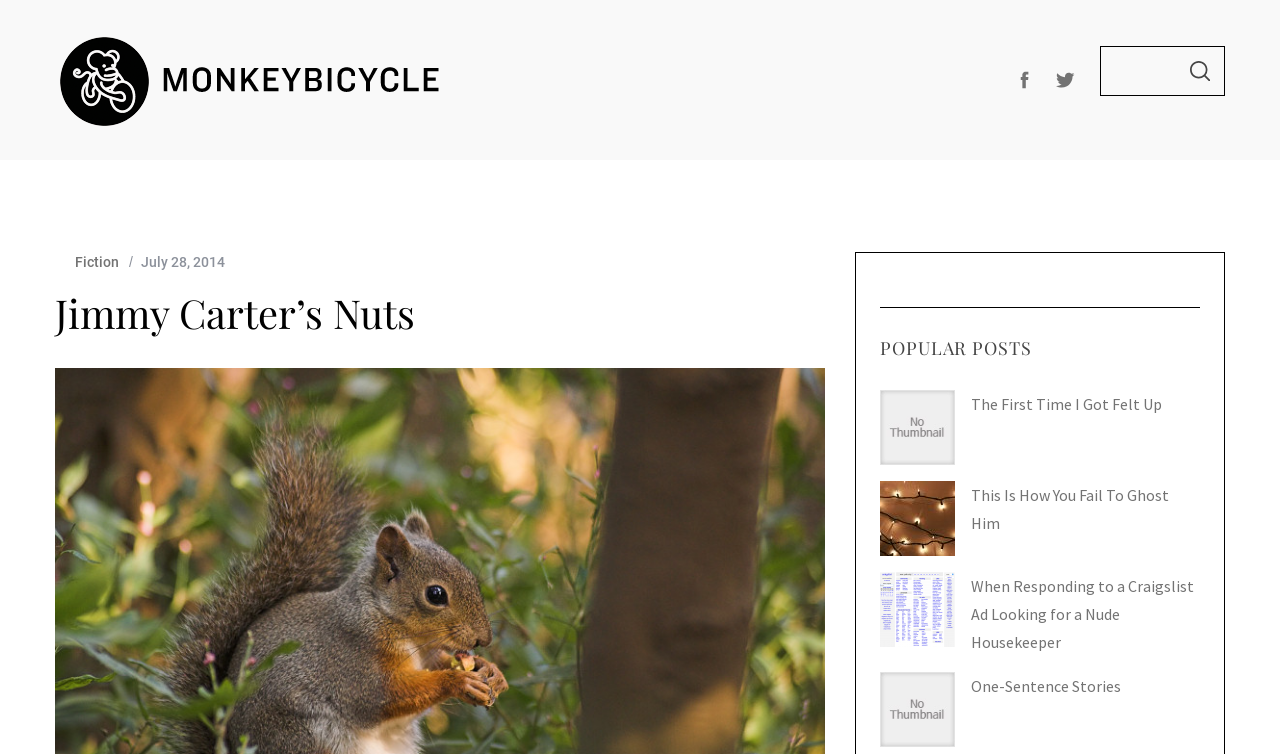Determine the bounding box coordinates for the HTML element mentioned in the following description: "About". The coordinates should be a list of four floats ranging from 0 to 1, represented as [left, top, right, bottom].

[0.328, 0.214, 0.402, 0.29]